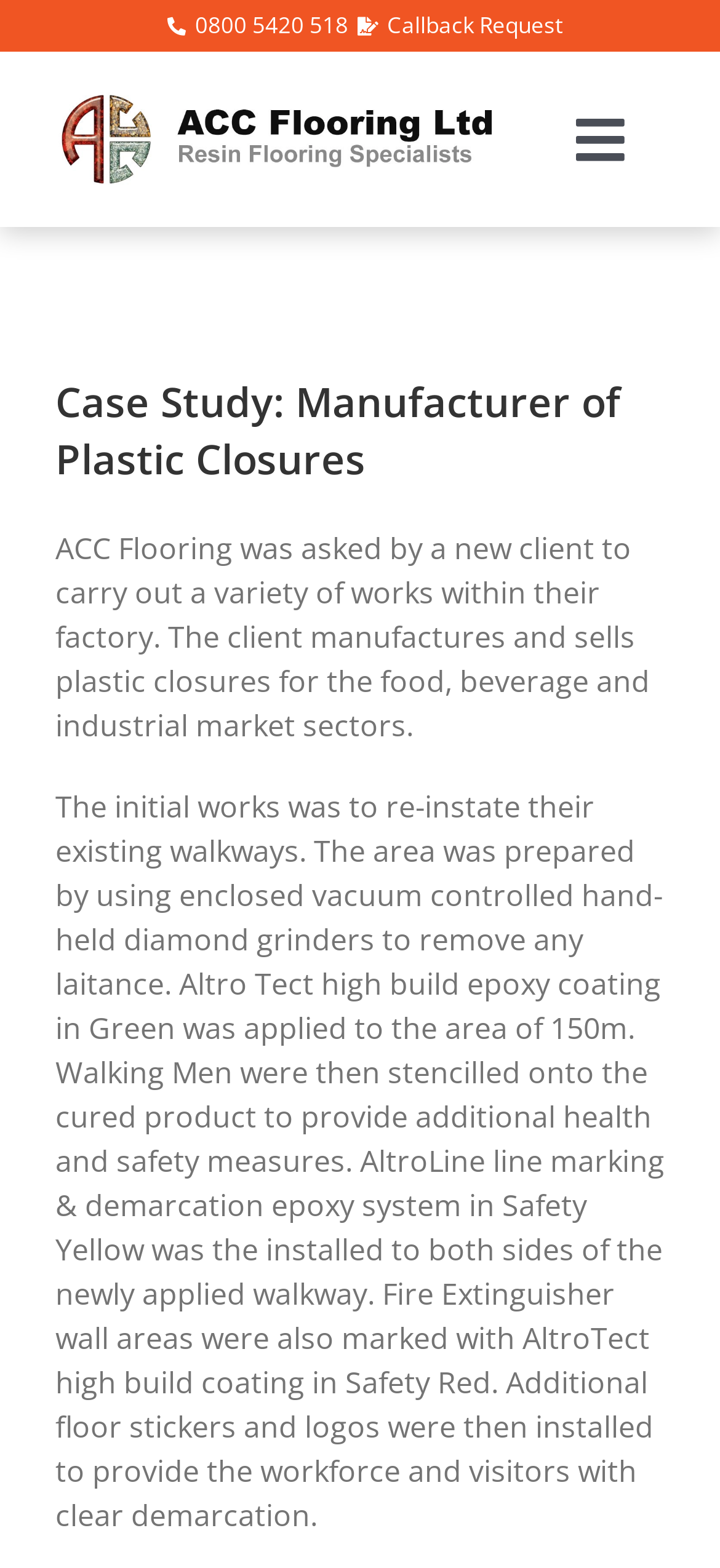Create a detailed narrative describing the layout and content of the webpage.

The webpage is about a case study of a manufacturer of plastic closures, specifically about the installation of industrial resin flooring by ACC Flooring Ltd. At the top left of the page, there is a navigation menu with contact information, including a phone number and a callback request link. Next to it, there is a logo of ACC Flooring Ltd, which is an image.

On the top right, there is a main menu navigation with a toggle button. When expanded, it reveals a menu with an "ABOUT US" option. Below the navigation menu, there is a heading that reads "Case Study: Manufacturer of Plastic Closures". 

The main content of the page is a paragraph of text that describes the work done by ACC Flooring Ltd for the manufacturer. The text explains that the company was asked to carry out various works in the factory, including reinstalling existing walkways. The area was prepared, and a high-build epoxy coating was applied, followed by the installation of line markings and demarcation systems. Additionally, fire extinguisher wall areas were marked, and floor stickers and logos were installed to provide clear demarcation.

There are no other images on the page besides the ACC Flooring Ltd logo. The overall layout is organized, with clear headings and concise text.